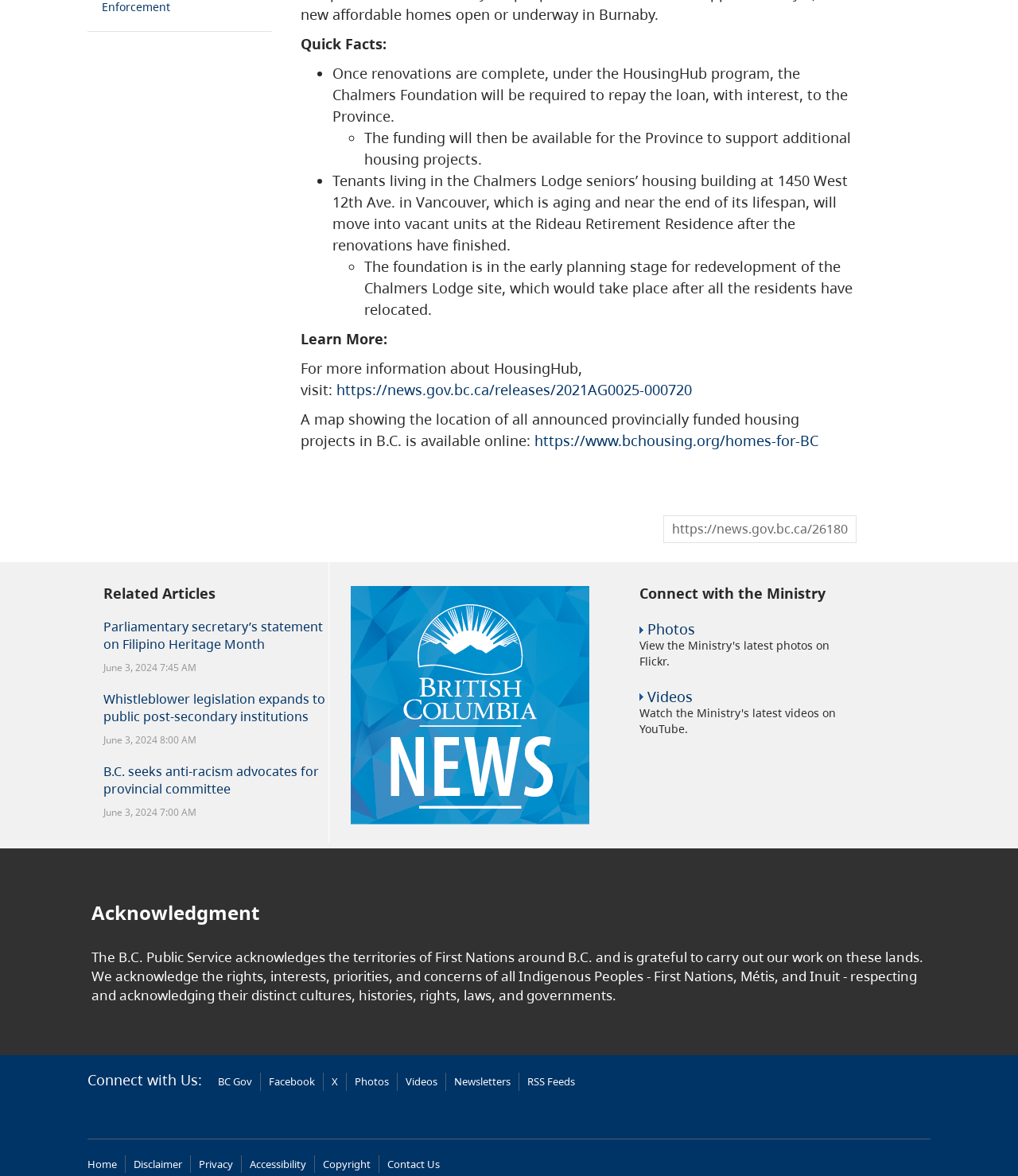Please determine the bounding box coordinates of the element to click on in order to accomplish the following task: "Learn more about HousingHub". Ensure the coordinates are four float numbers ranging from 0 to 1, i.e., [left, top, right, bottom].

[0.295, 0.28, 0.38, 0.296]